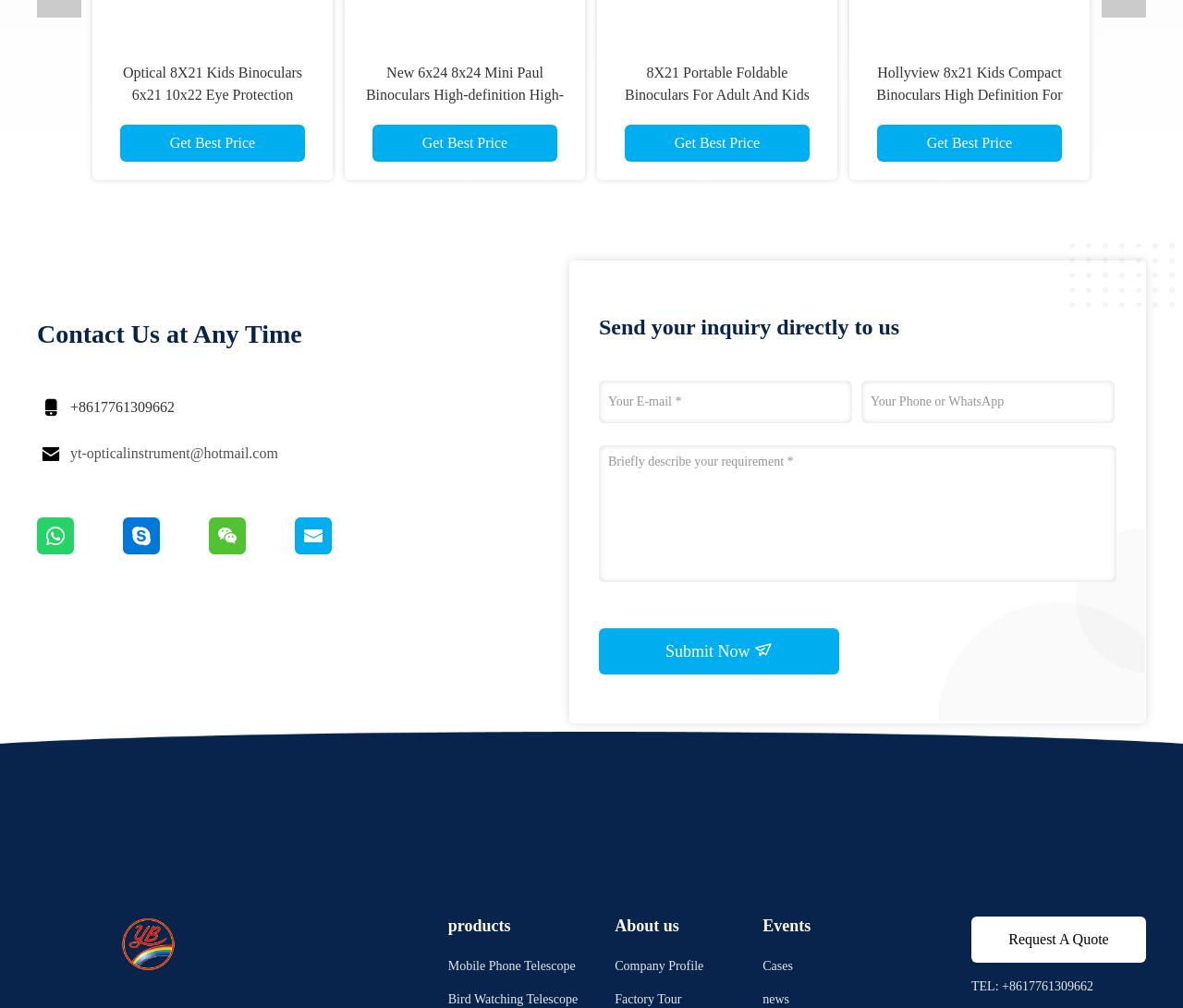What is the company name?
Answer the question with a single word or phrase derived from the image.

Xiangyang Youbo Photoelectric Co., Ltd